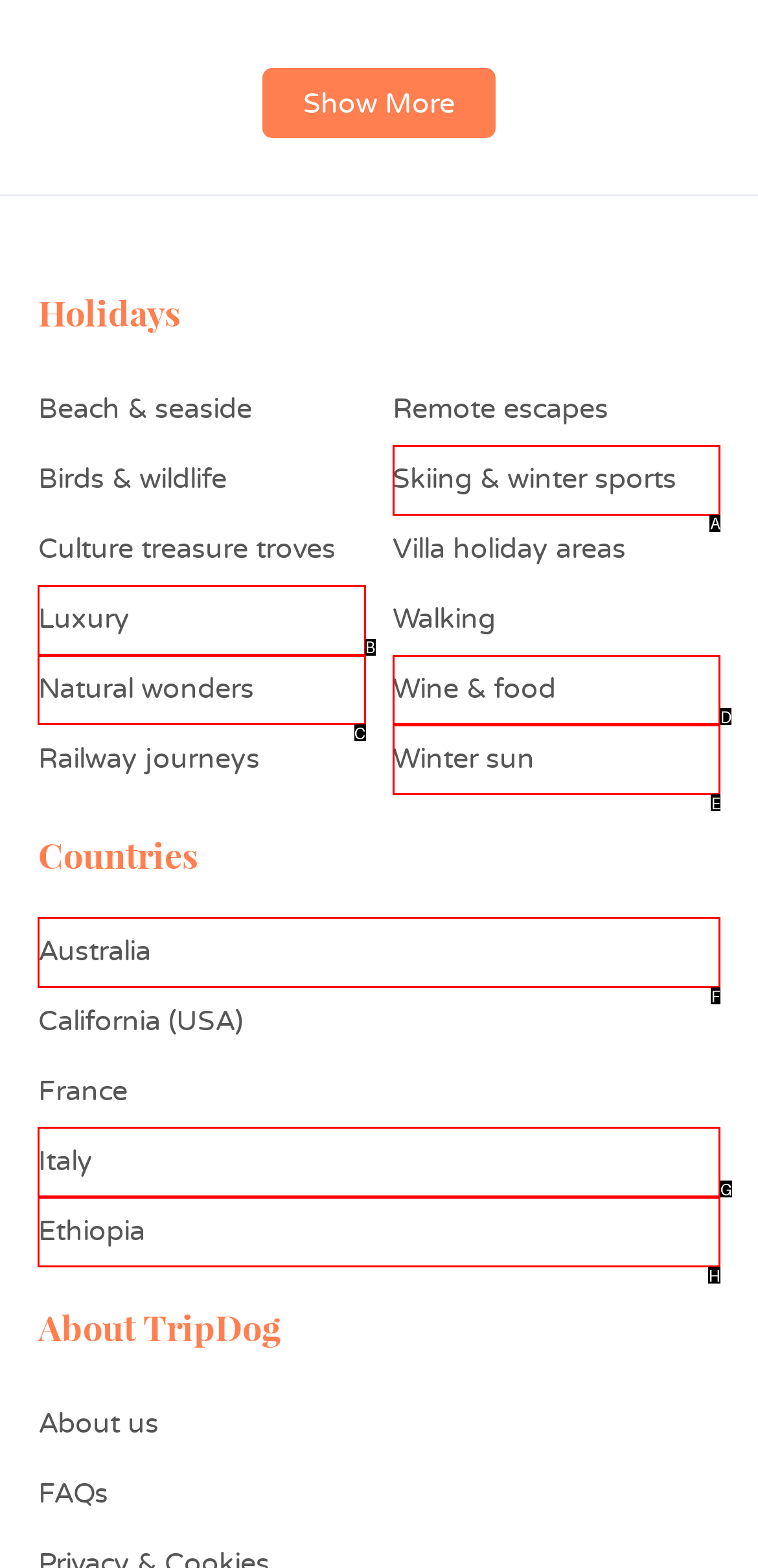Identify the HTML element to click to execute this task: Plan a trip to Australia Respond with the letter corresponding to the proper option.

F